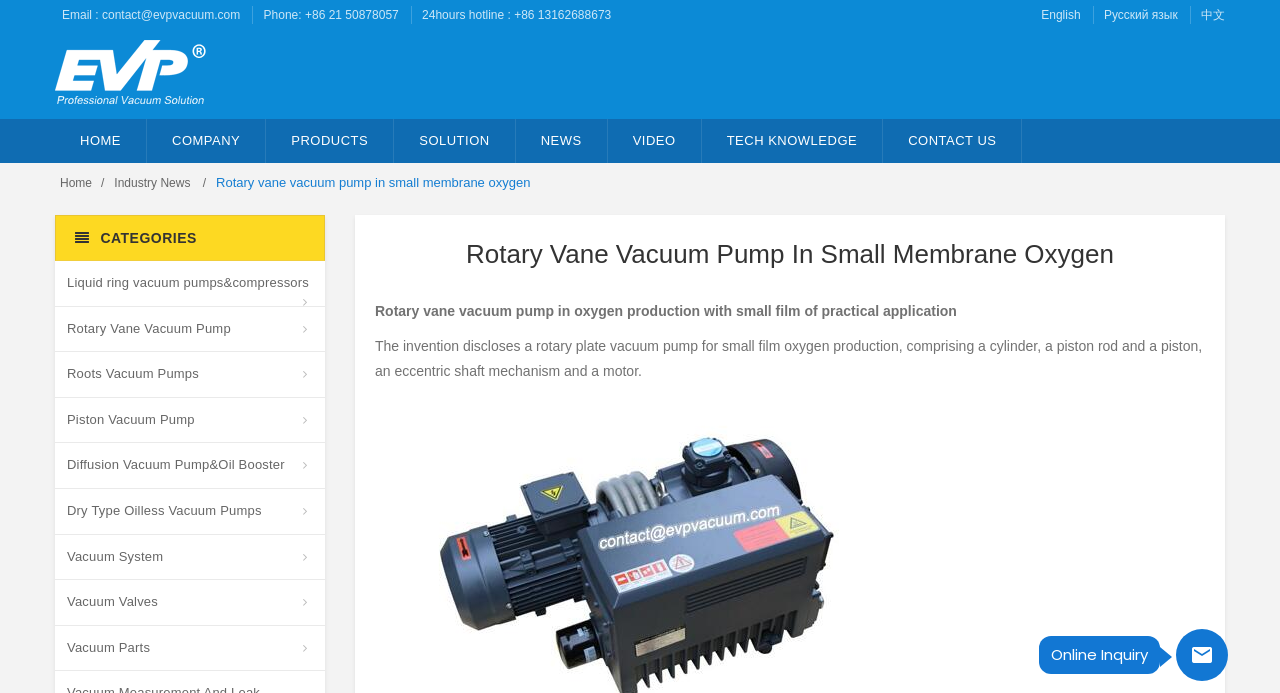Locate the bounding box coordinates of the clickable area to execute the instruction: "Visit the 'EVP Pump' page". Provide the coordinates as four float numbers between 0 and 1, represented as [left, top, right, bottom].

[0.043, 0.094, 0.168, 0.116]